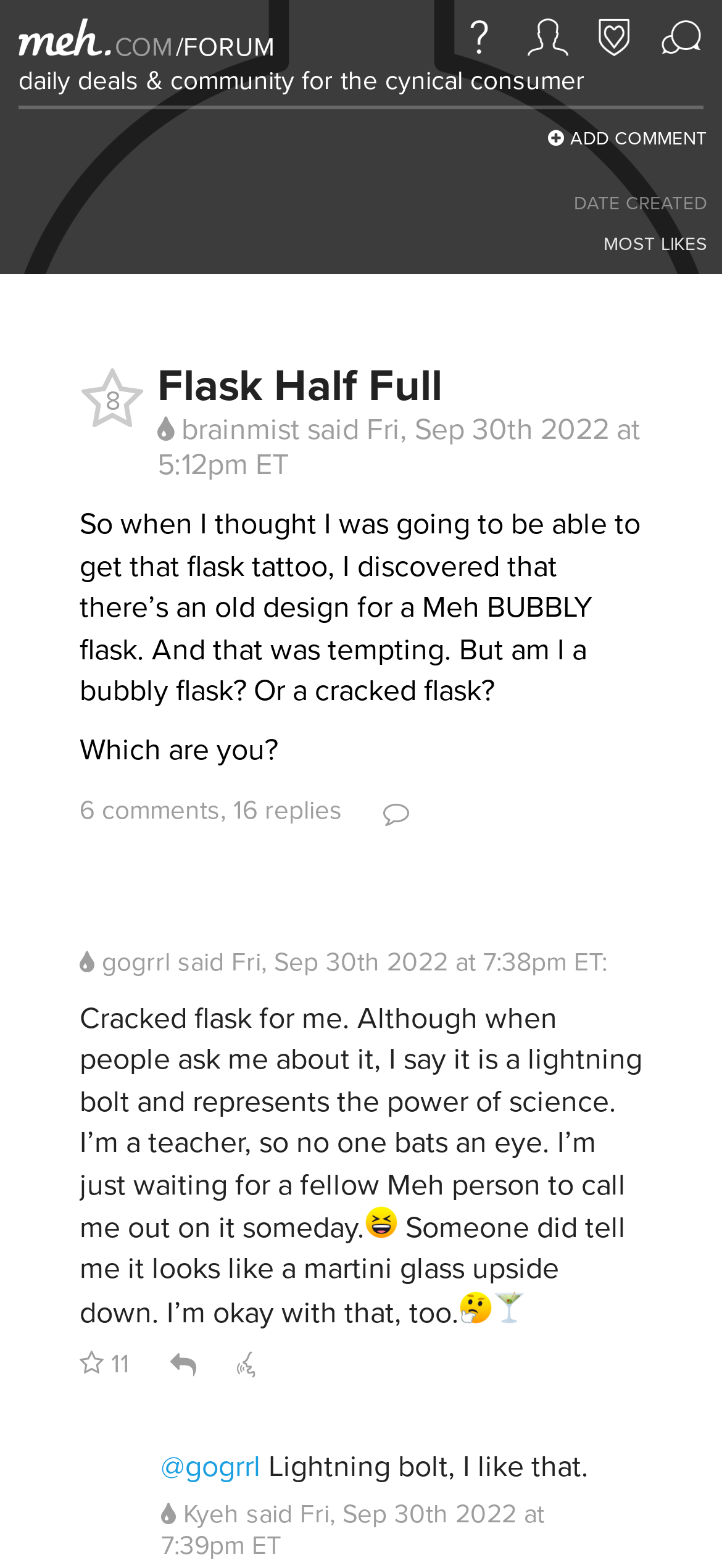What is the name of the community?
Provide a short answer using one word or a brief phrase based on the image.

Meh